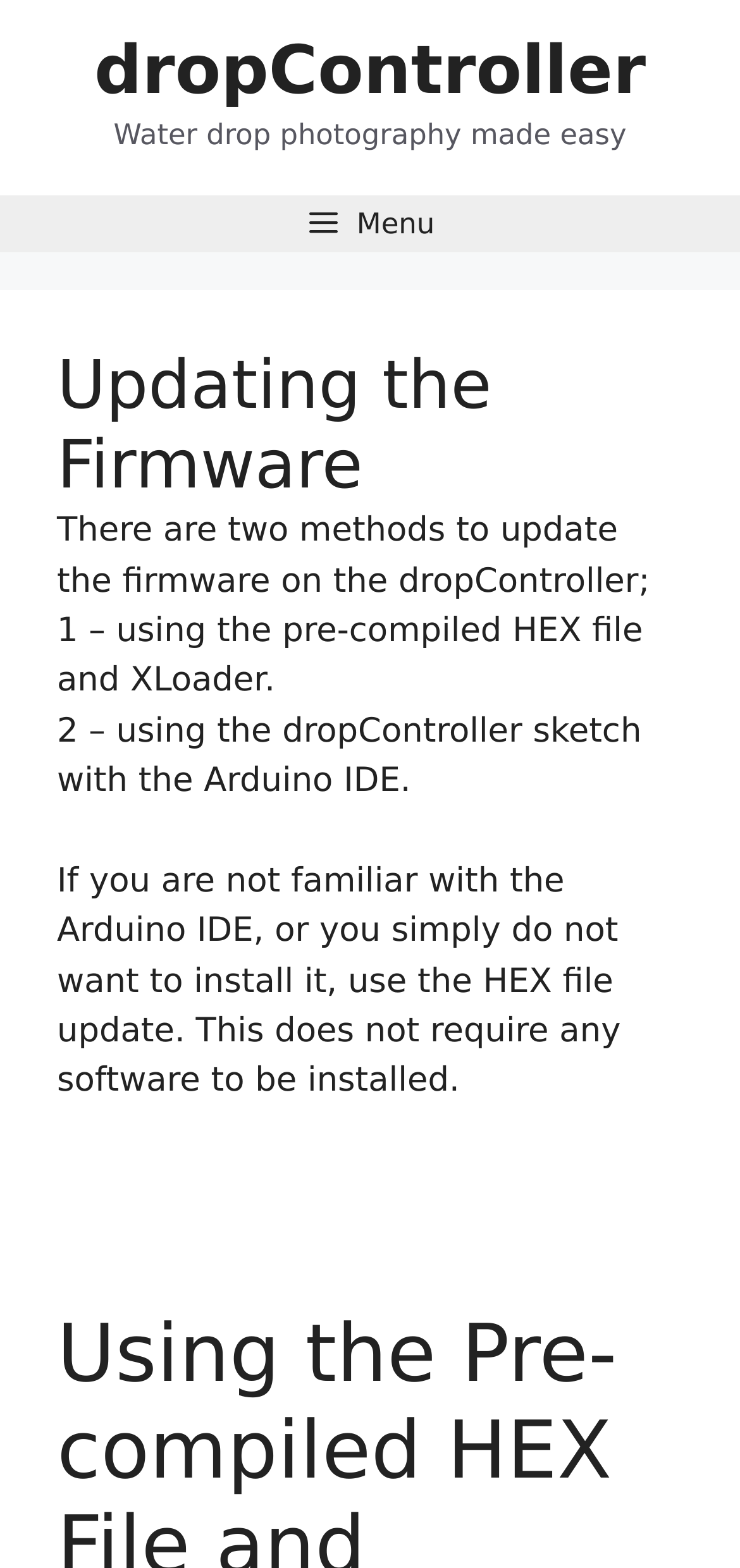Locate and extract the text of the main heading on the webpage.

Updating the Firmware